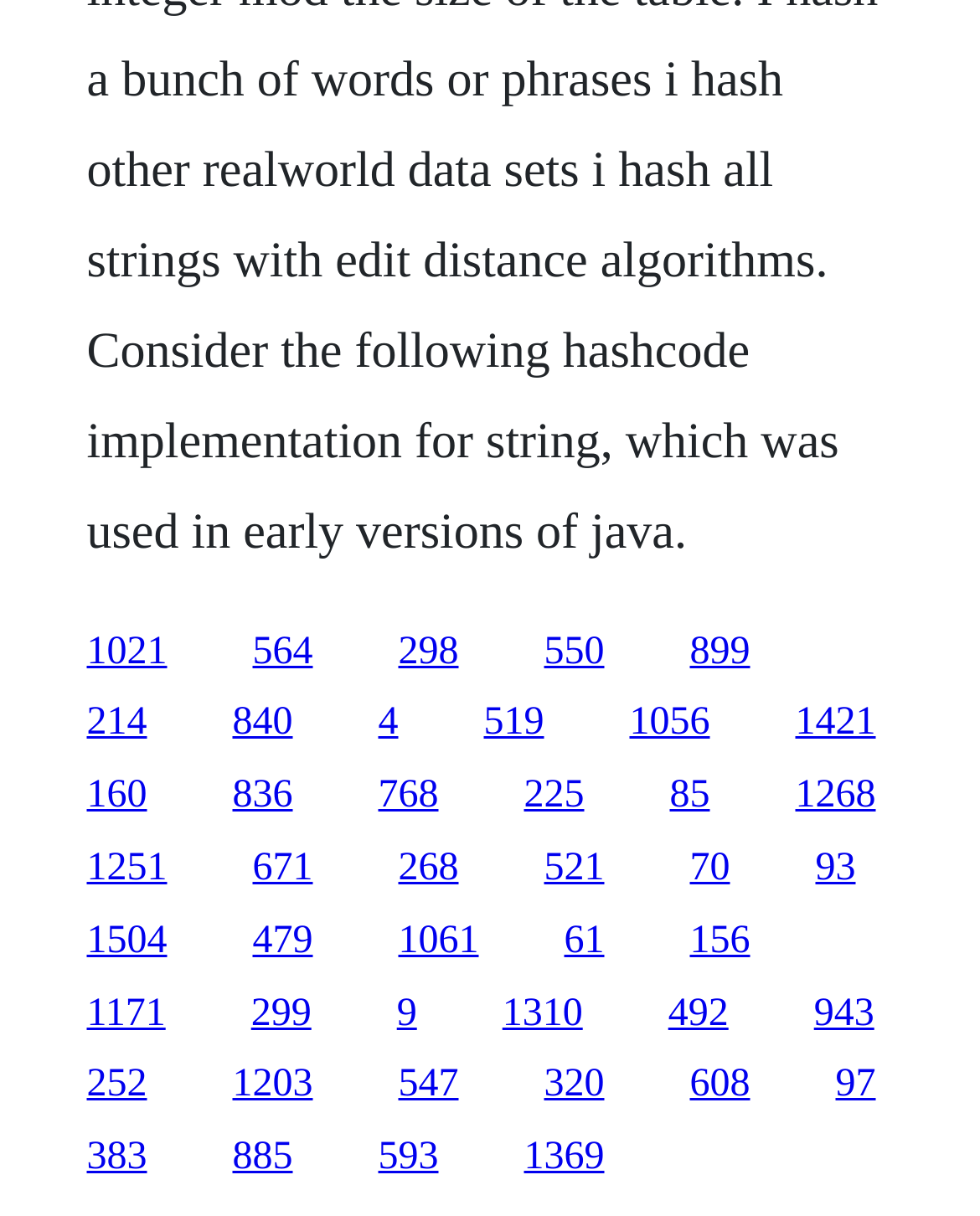What is the number of links on the webpage?
Refer to the screenshot and respond with a concise word or phrase.

30